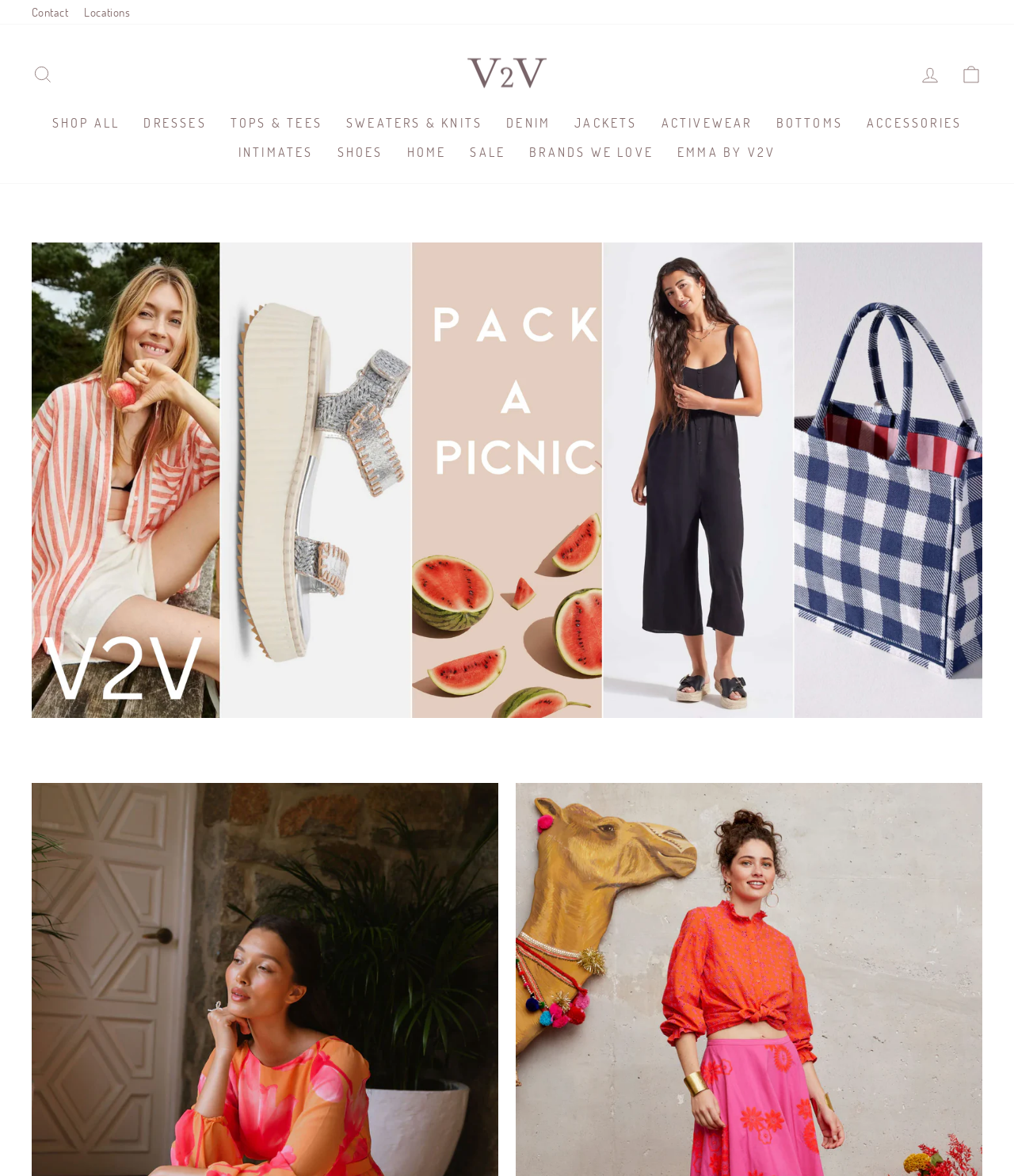Identify the bounding box for the UI element that is described as follows: "Log in".

[0.897, 0.049, 0.938, 0.078]